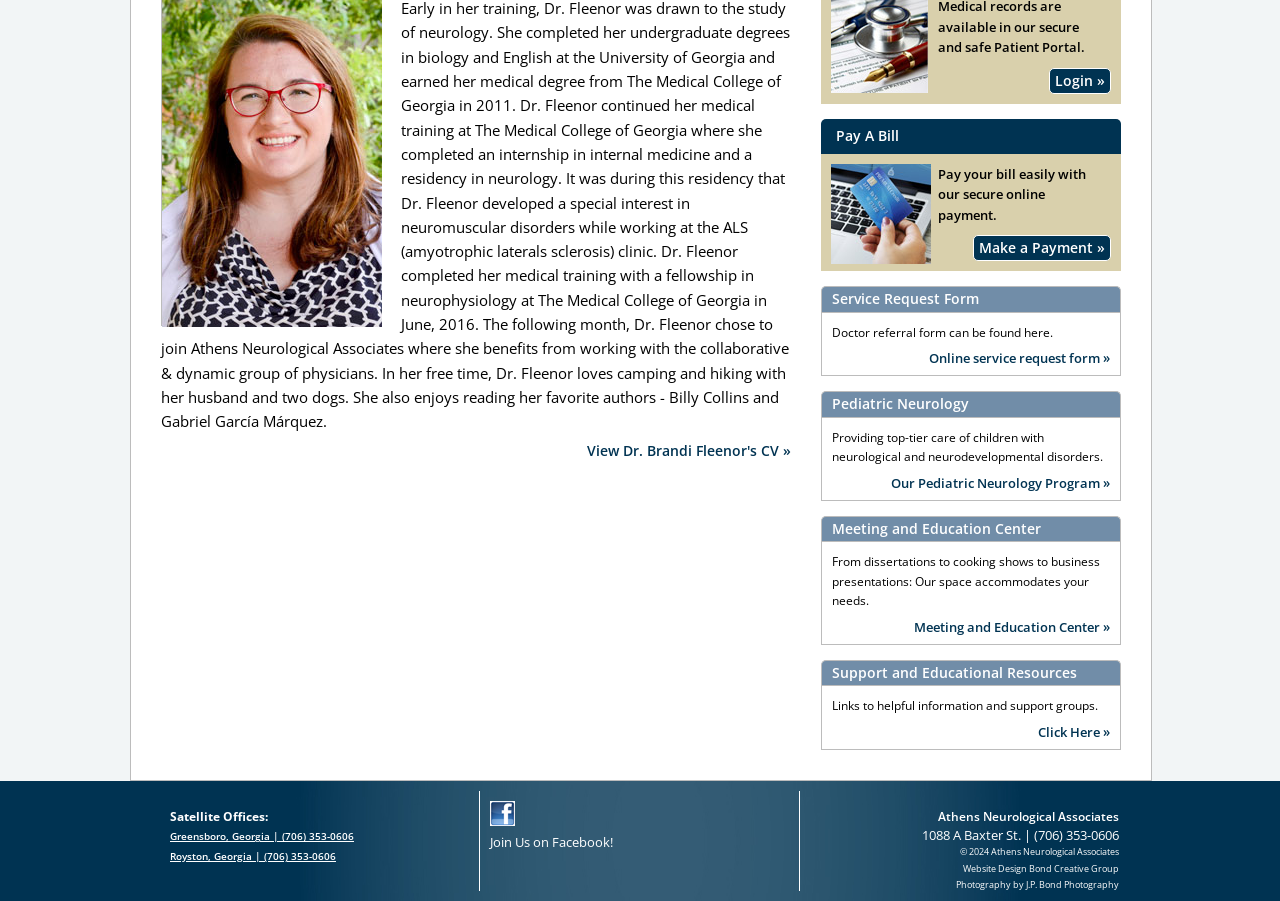Determine the bounding box for the described UI element: "Login »".

[0.824, 0.082, 0.863, 0.098]